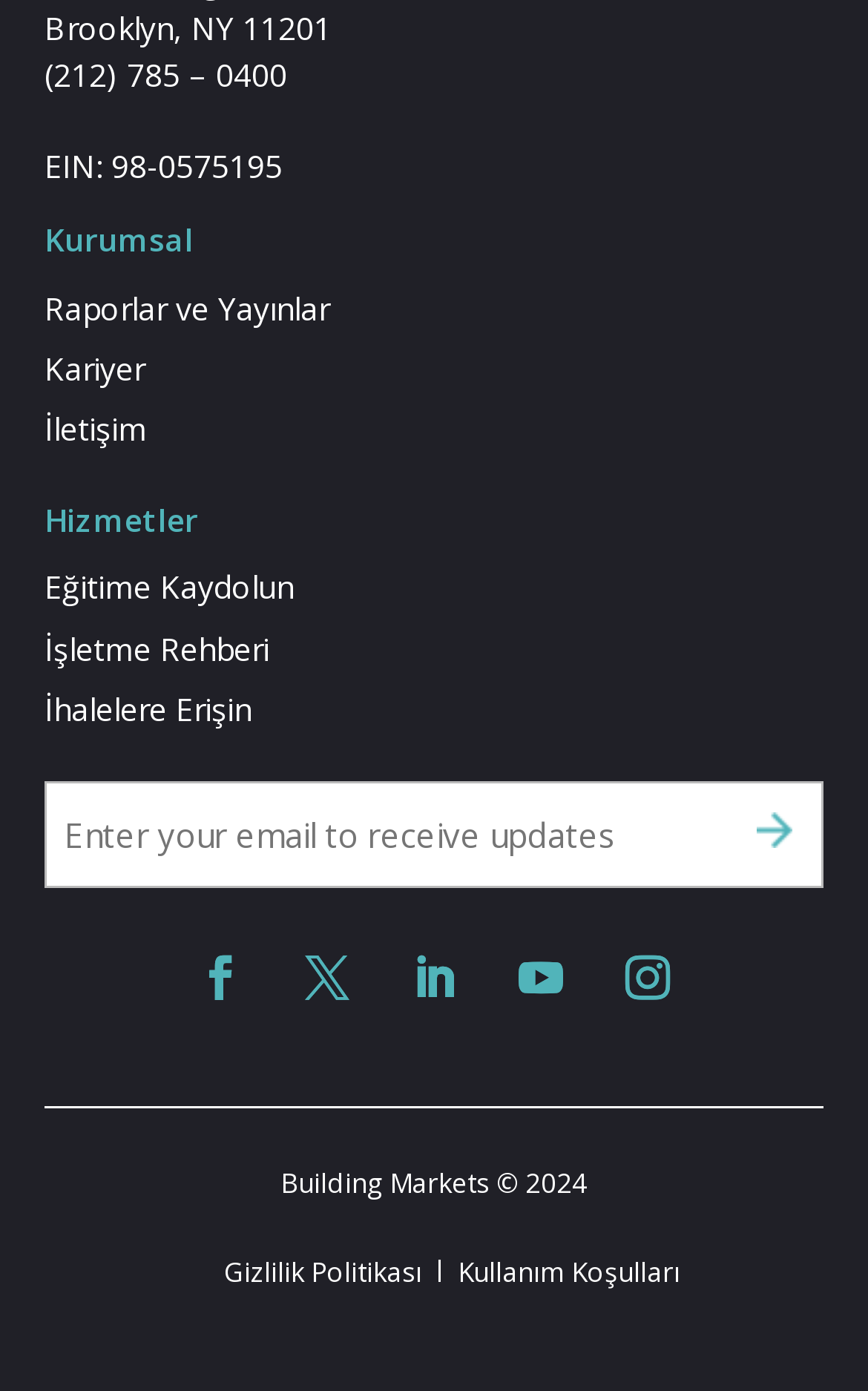Locate the bounding box of the UI element with the following description: "Privacy Policy".

None